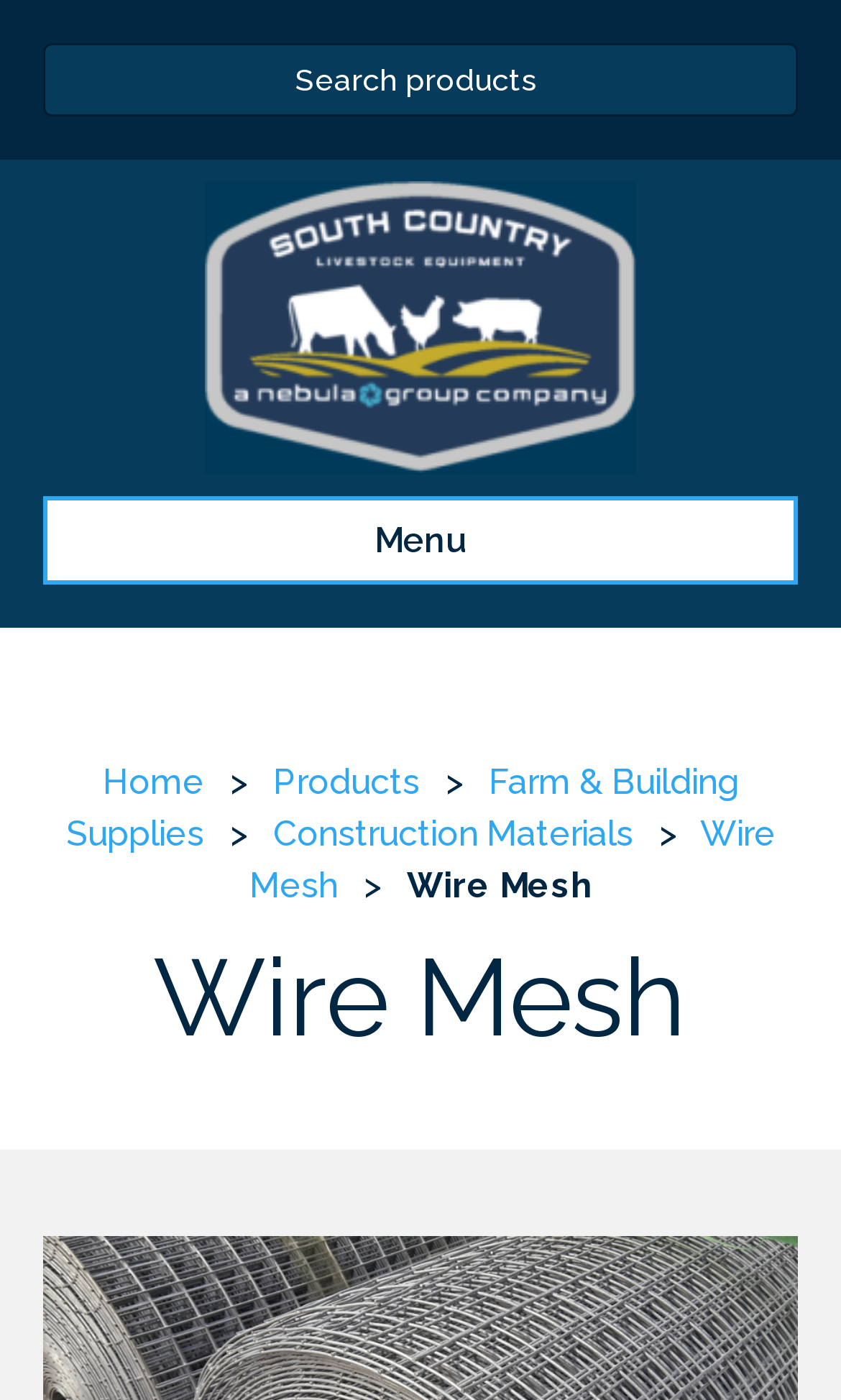Given the element description 0, predict the bounding box coordinates for the UI element in the webpage screenshot. The format should be (top-left x, top-left y, bottom-right x, bottom-right y), and the values should be between 0 and 1.

None